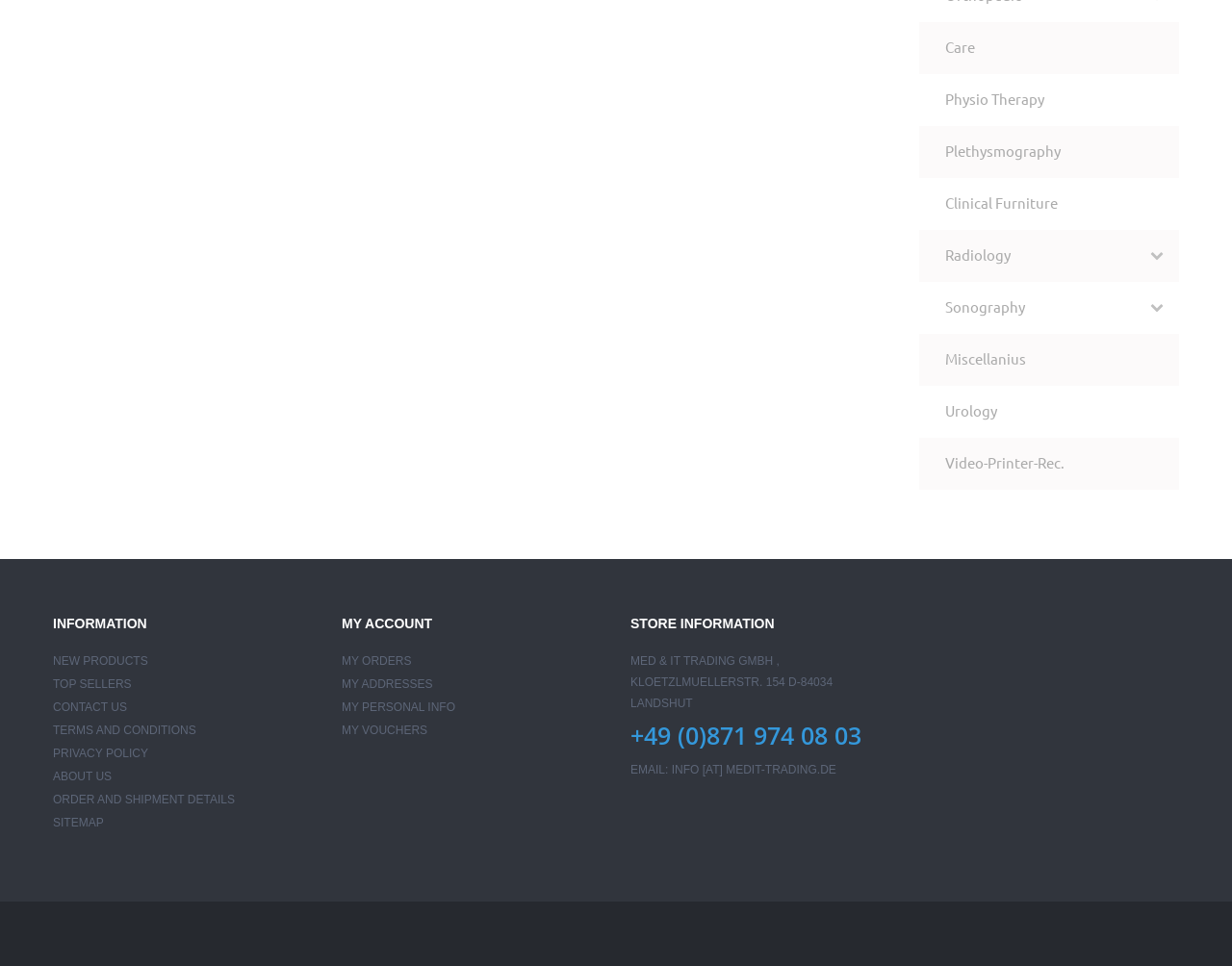What is the company name?
Give a one-word or short phrase answer based on the image.

MED & IT TRADING GMBH